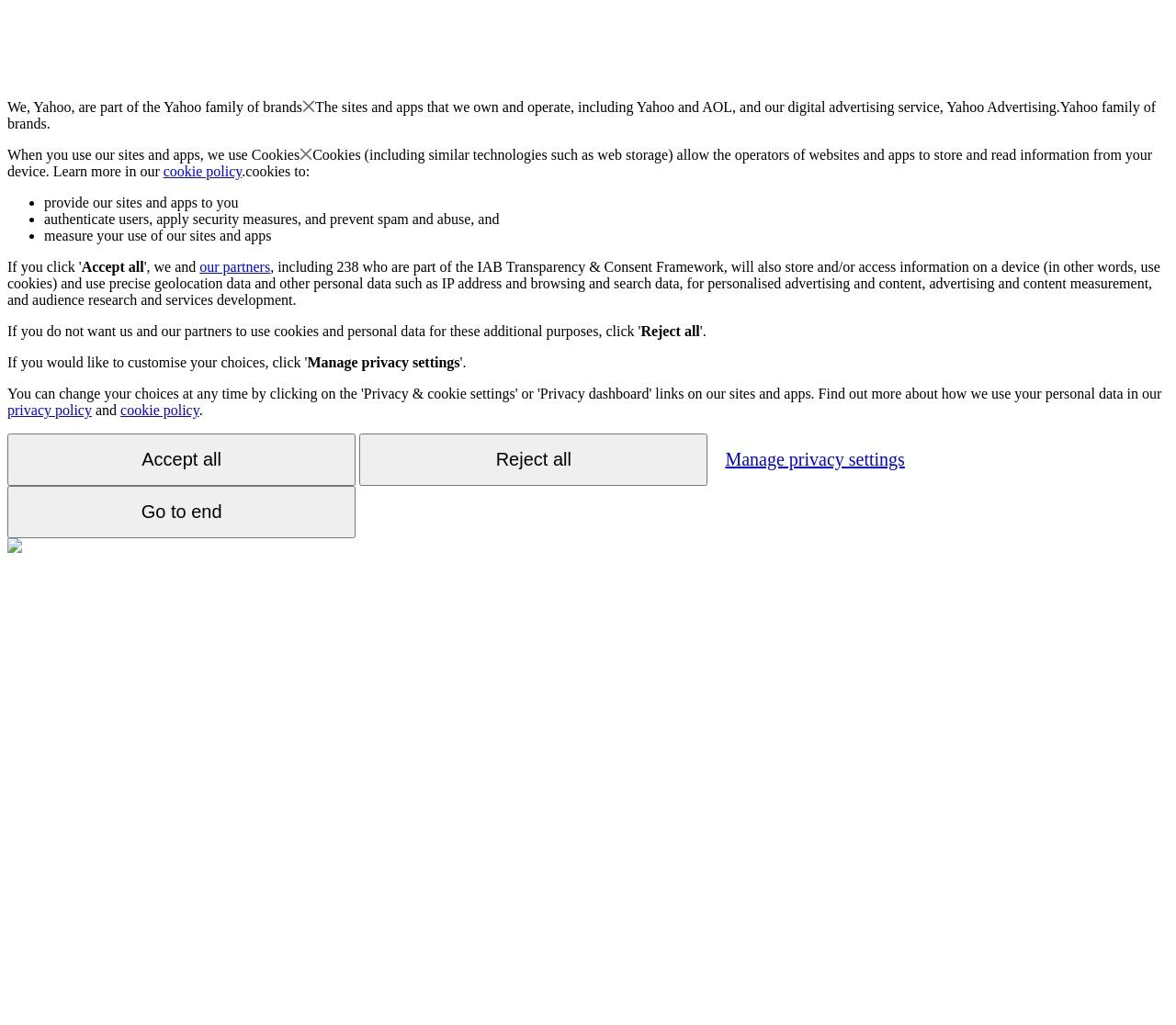Please determine the bounding box coordinates of the element to click on in order to accomplish the following task: "Follow the 'our partners' link". Ensure the coordinates are four float numbers ranging from 0 to 1, i.e., [left, top, right, bottom].

[0.17, 0.253, 0.23, 0.268]